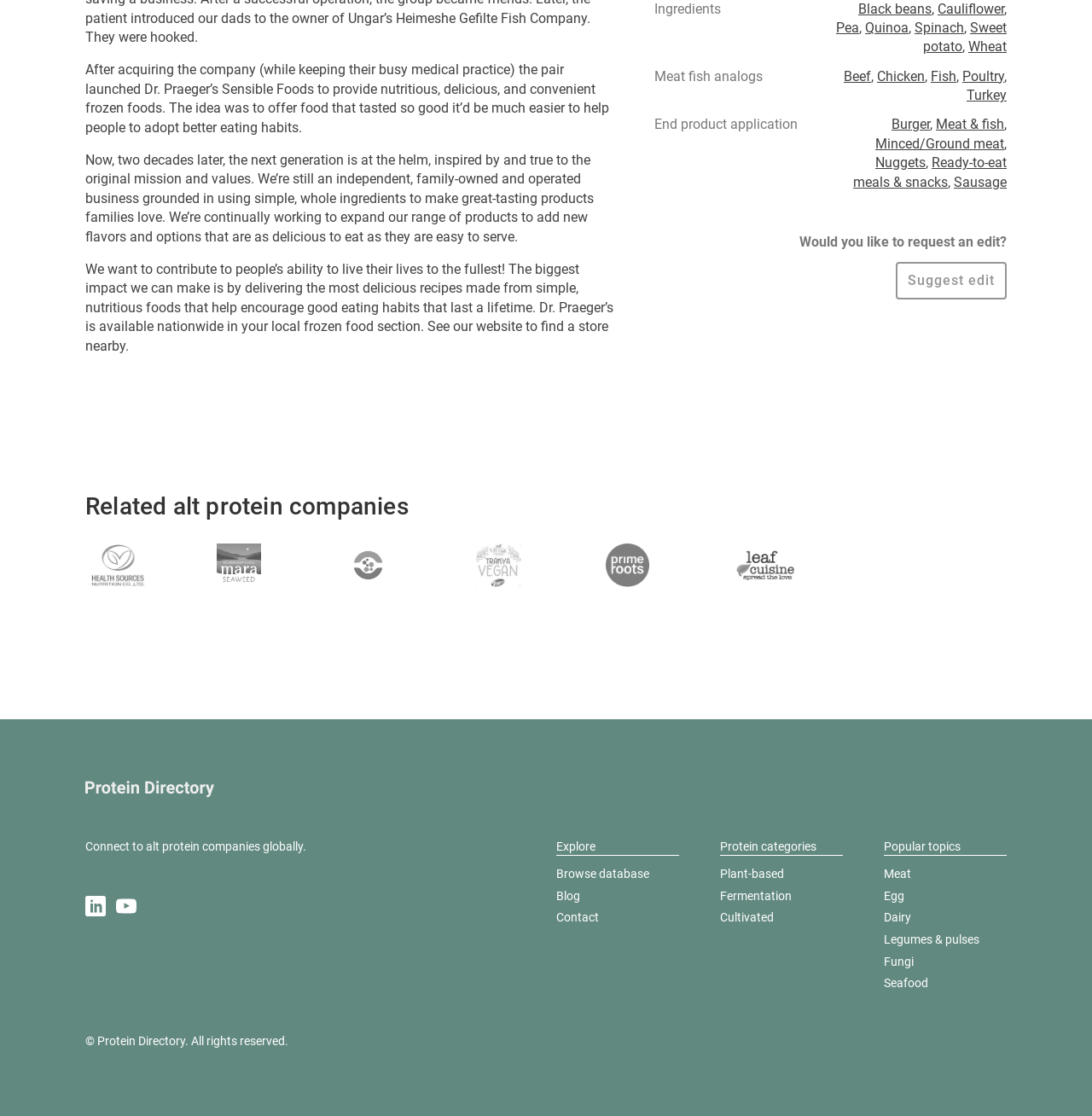Refer to the element description Sweet potato and identify the corresponding bounding box in the screenshot. Format the coordinates as (top-left x, top-left y, bottom-right x, bottom-right y) with values in the range of 0 to 1.

[0.845, 0.018, 0.922, 0.049]